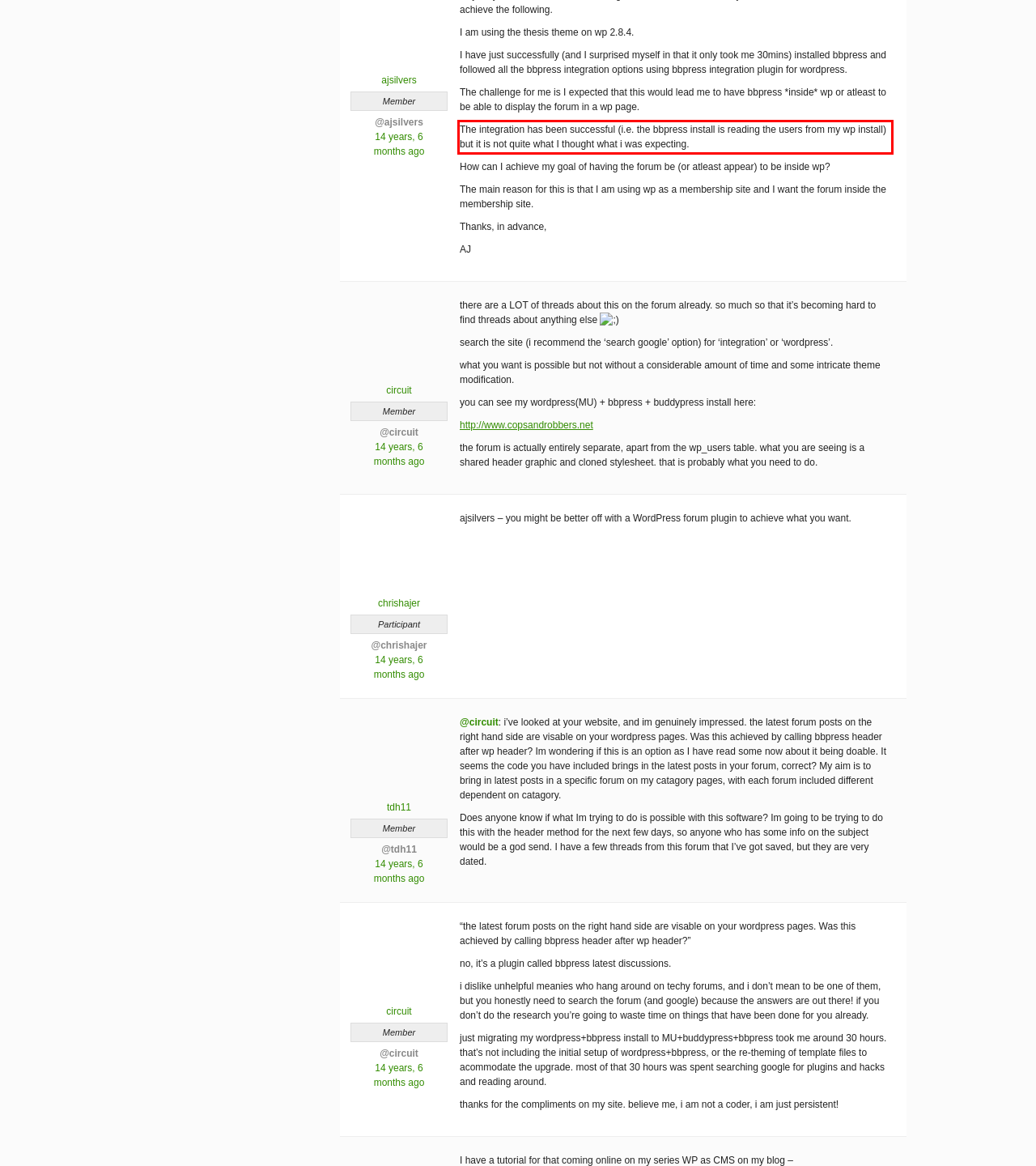Identify and transcribe the text content enclosed by the red bounding box in the given screenshot.

The integration has been successful (i.e. the bbpress install is reading the users from my wp install) but it is not quite what I thought what i was expecting.